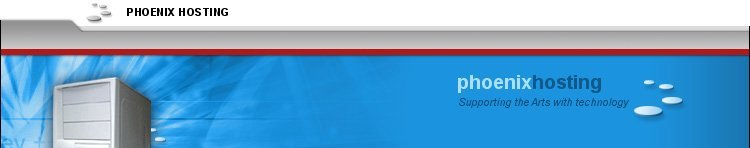List and describe all the prominent features within the image.

The image showcases the header of the Phoenix Hosting website, featuring a sleek, modern design that includes a prominent logo and a tagline. The logo, "phoenixhosting," is styled in lowercase letters with a vibrant blue background, emphasizing the company's commitment to supporting the arts through technology. Below the logo, the phrase "Supporting the Arts with technology" reinforces the brand's mission. A grey border at the top and a striking red stripe create a visually appealing contrast, highlighting the professionalism of the service. This header sets the tone for the web hosting services offered by Phoenix Hosting, appealing to both individuals and organizations seeking reliable online solutions.